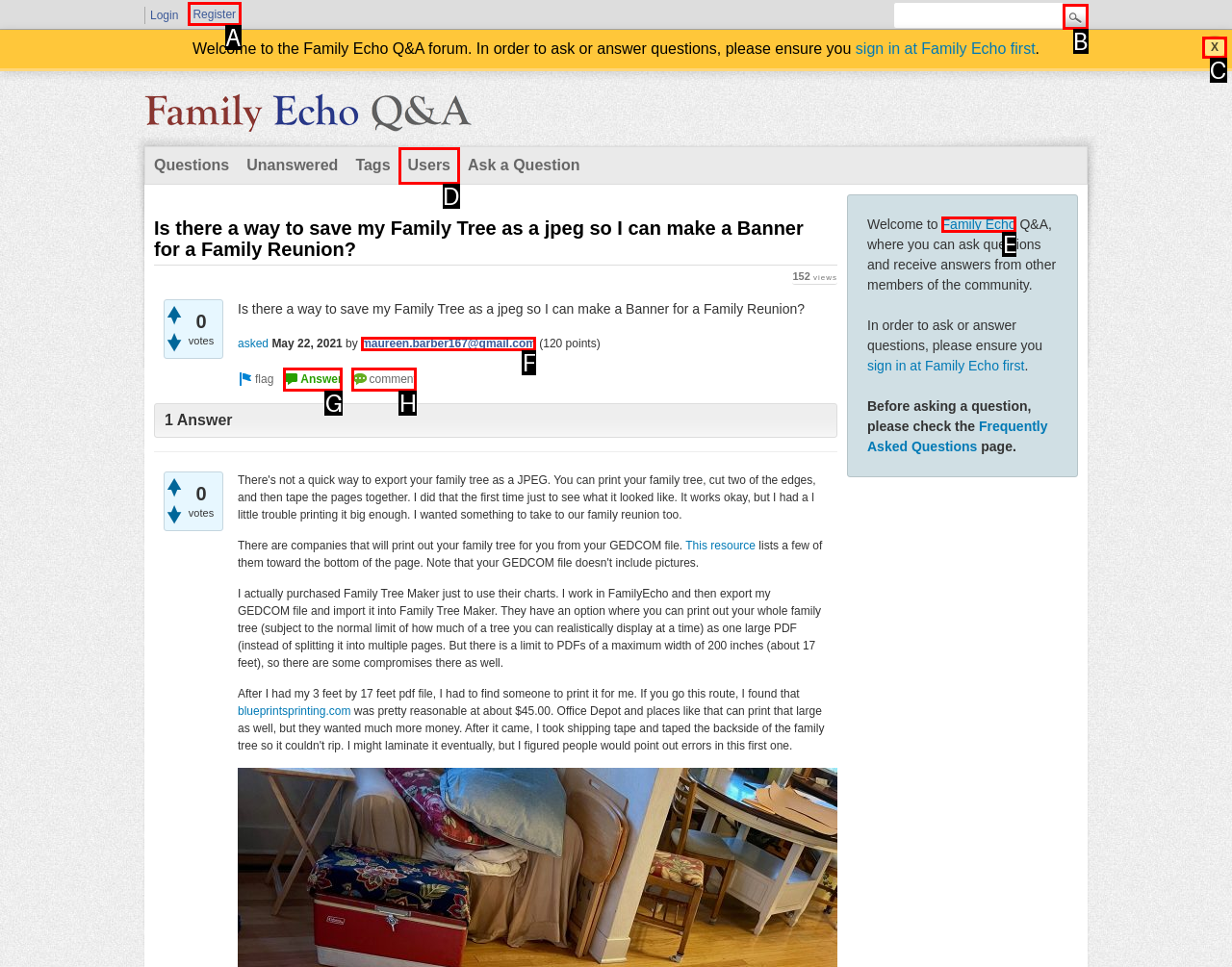Based on the description: Users, find the HTML element that matches it. Provide your answer as the letter of the chosen option.

D